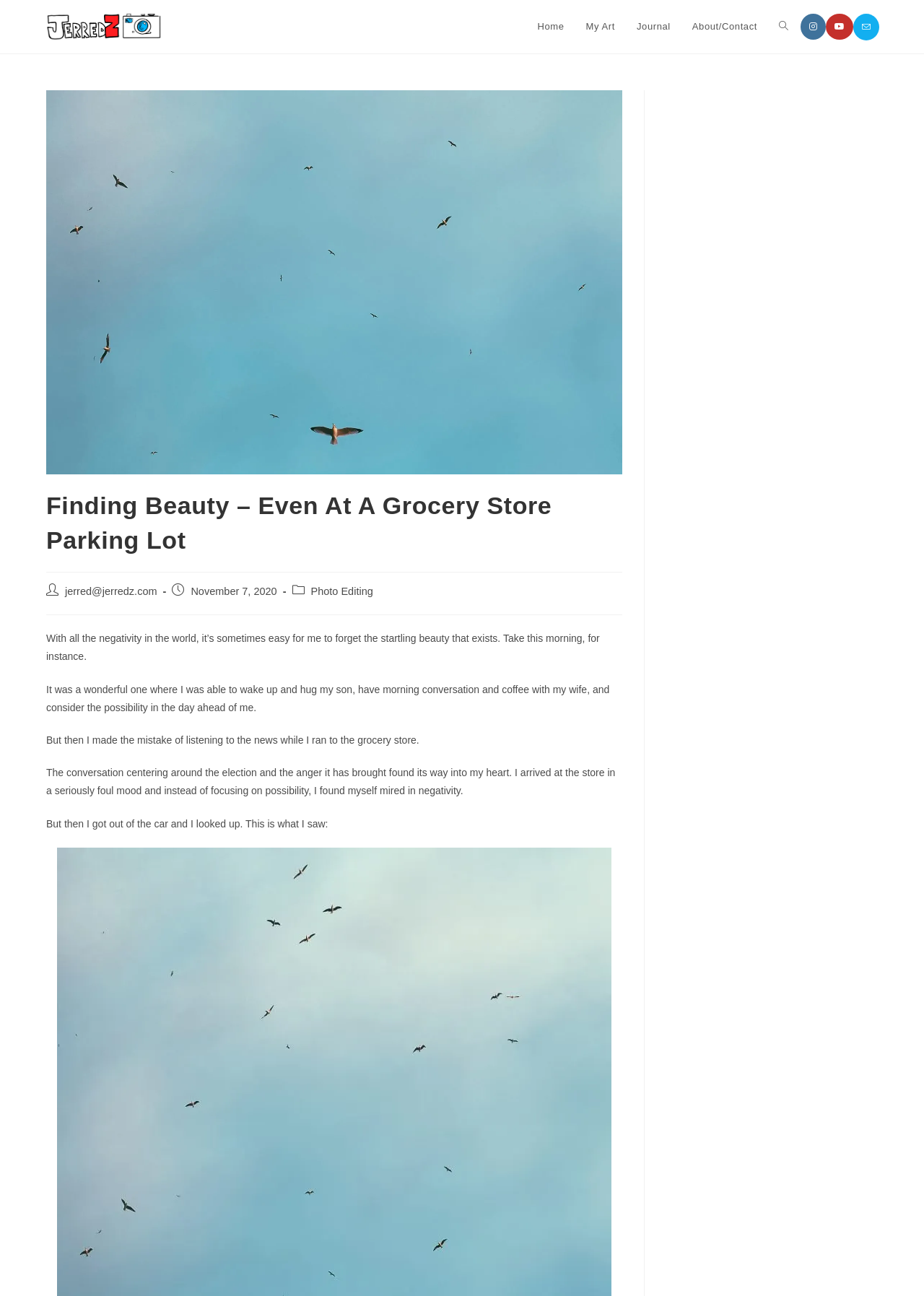Based on the visual content of the image, answer the question thoroughly: What are the social media links available?

The social media links are located at the top right corner of the webpage, and they are 'Instagram (opens in a new tab)' and 'Youtube (opens in a new tab)'.